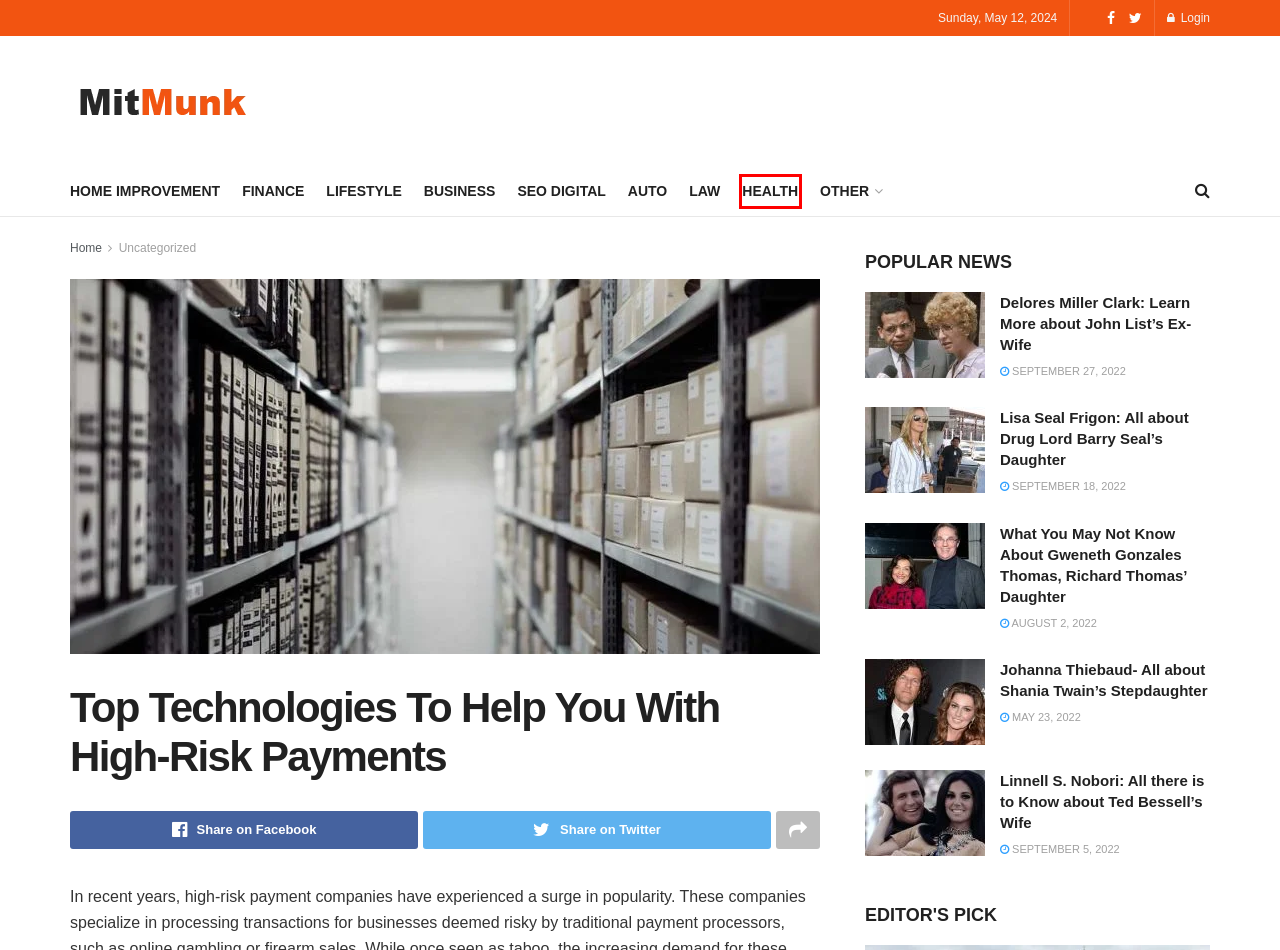You have a screenshot showing a webpage with a red bounding box highlighting an element. Choose the webpage description that best fits the new webpage after clicking the highlighted element. The descriptions are:
A. Law - Mitmunk
B. Linnell S. Nobori: All there is to Know about Ted Bessell’s Wife - Mitmunk
C. Lisa Seal Frigon: All about Drug Lord Barry Seal's Daughter - Mitmunk
D. Home - Mitmunk
E. What You May Not Know About Gweneth Gonzales Thomas, Richard Thomas' Daughter - Mitmunk
F. Health - Mitmunk
G. Home Improvement - Mitmunk
H. Auto - Mitmunk

F